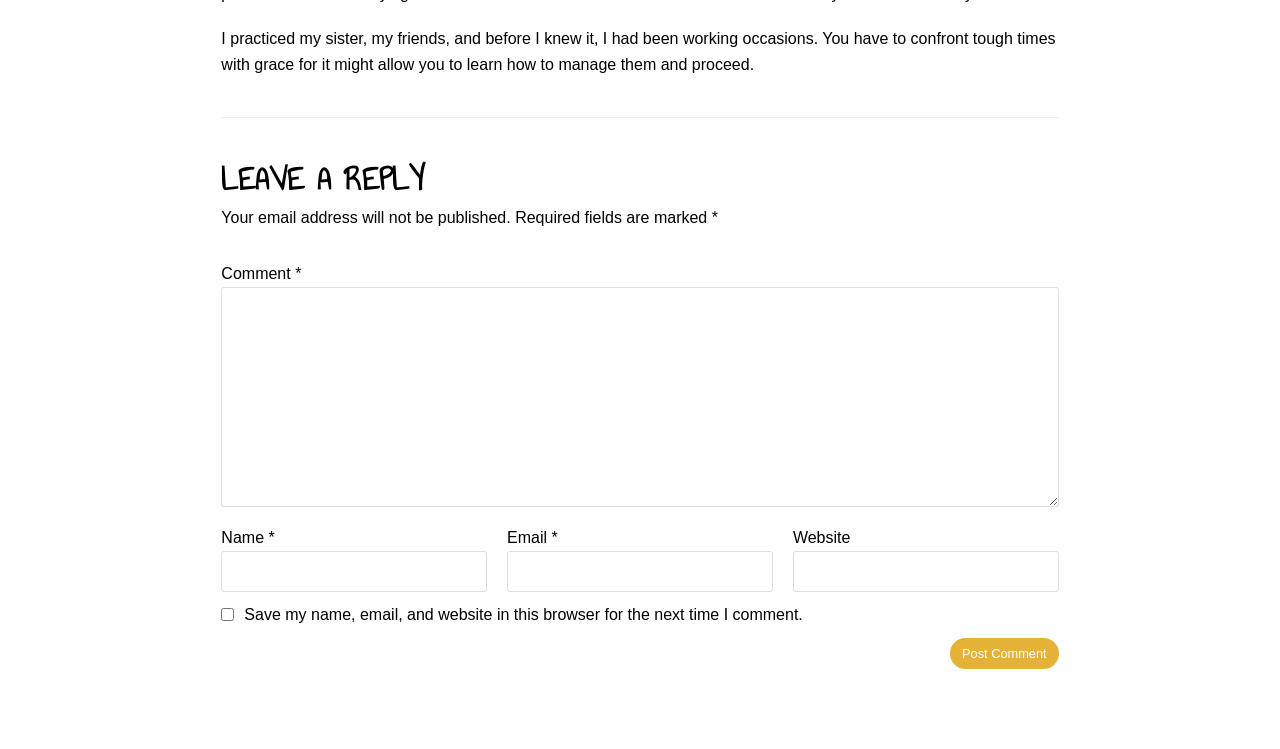For the following element description, predict the bounding box coordinates in the format (top-left x, top-left y, bottom-right x, bottom-right y). All values should be floating point numbers between 0 and 1. Description: parent_node: Website name="url"

[0.619, 0.735, 0.827, 0.791]